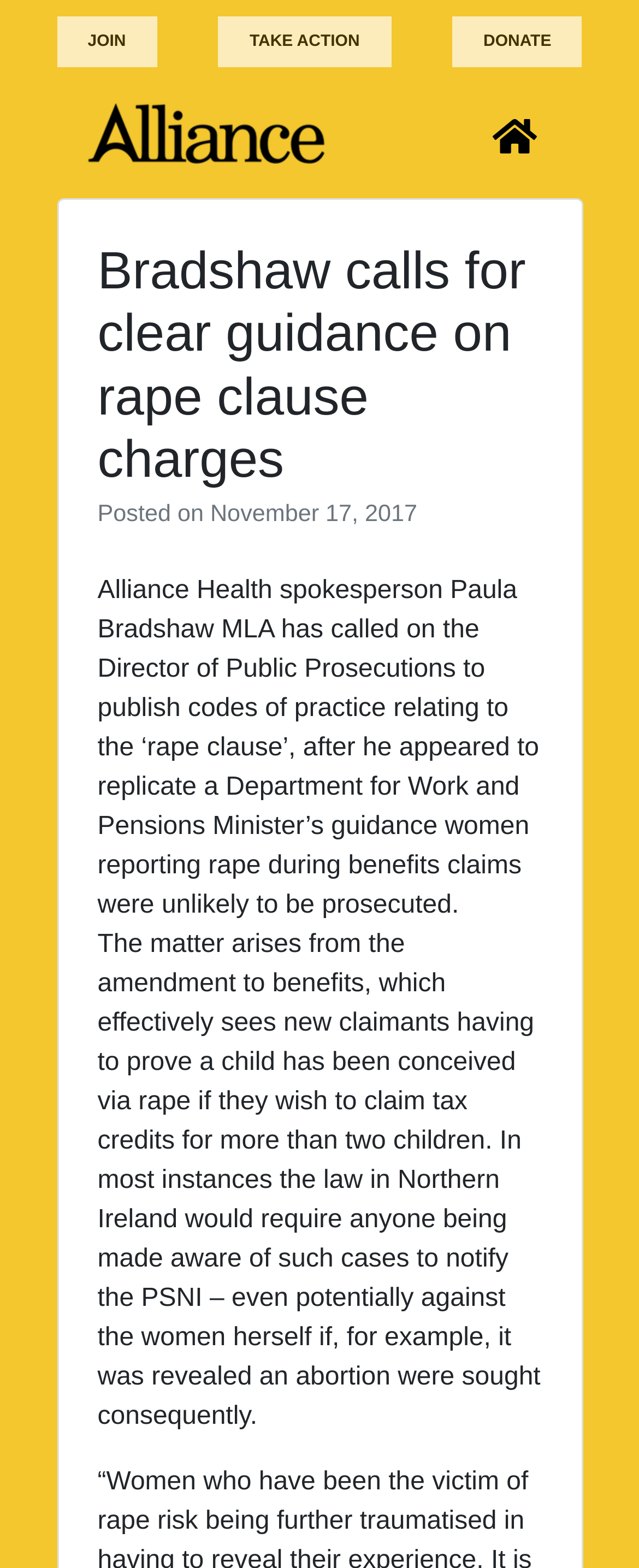Answer the question in a single word or phrase:
What is the date of the article?

November 17, 2017